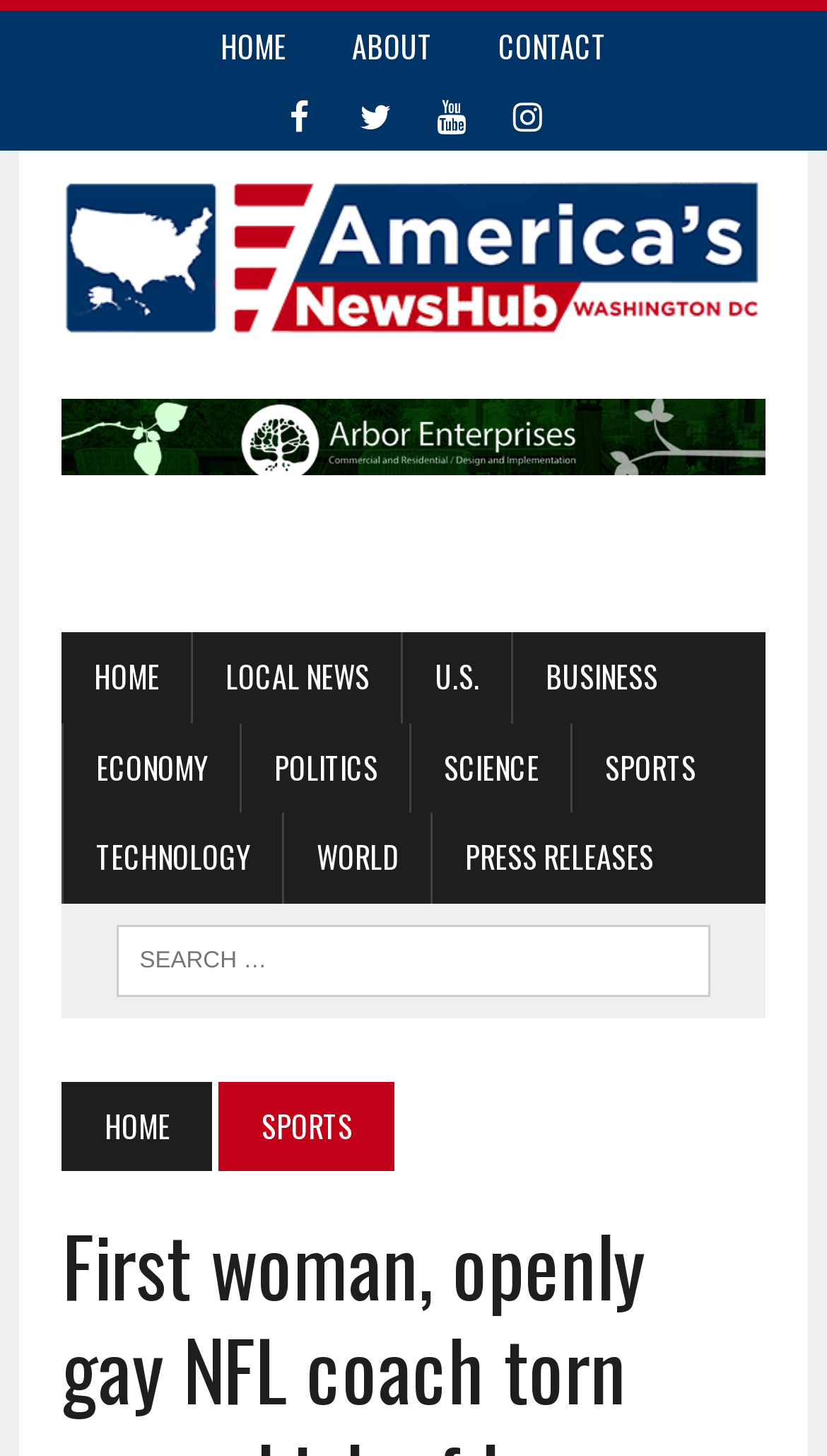Using the information from the screenshot, answer the following question thoroughly:
How many main navigation links are present on the webpage?

I counted the number of link elements in the main navigation section, which are HOME, LOCAL NEWS, U.S., BUSINESS, ECONOMY, POLITICS, SCIENCE, SPORTS, and TECHNOLOGY, and found that there are 9 main navigation links present on the webpage.